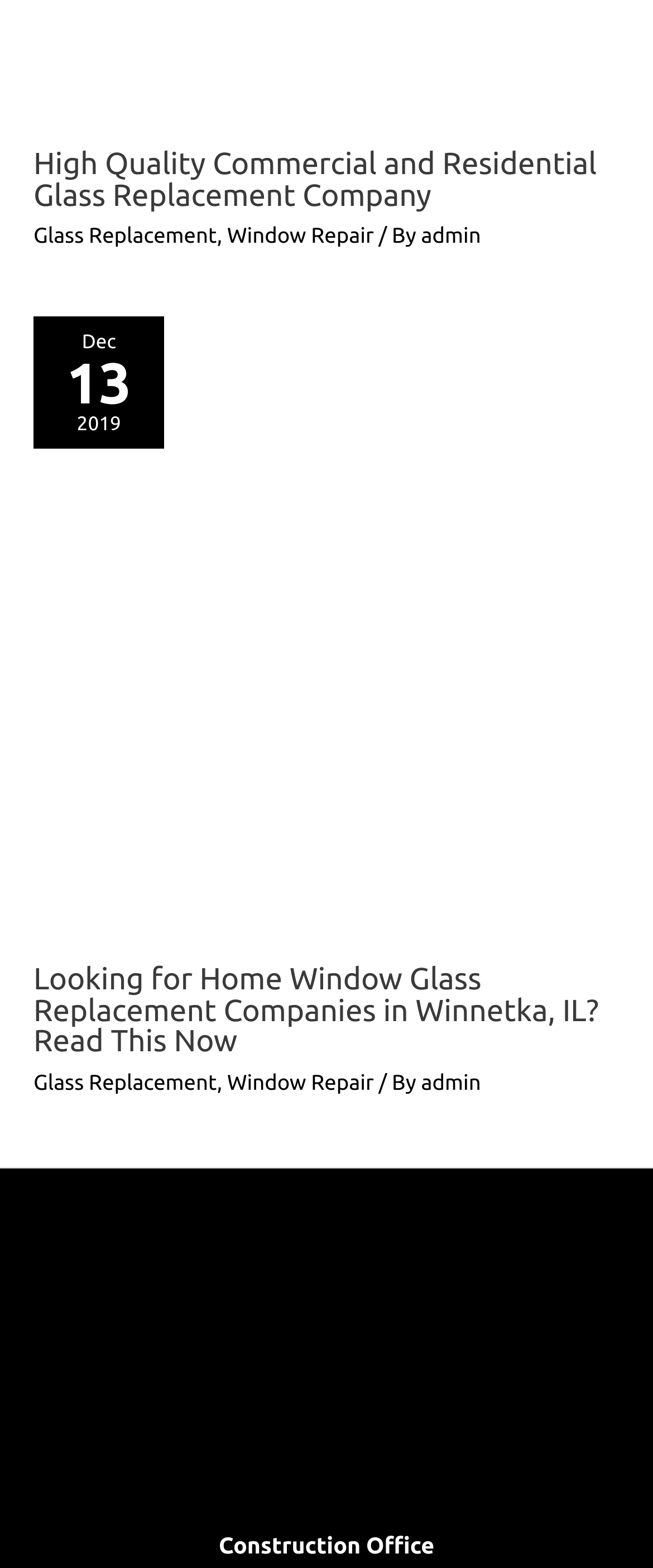Please provide a detailed answer to the question below by examining the image:
What is the company's specialty?

The company's specialty can be inferred from the header section of the webpage, where it is mentioned as 'High Quality Commercial and Residential Glass Replacement Company'. Additionally, the links 'Glass Replacement' and 'Window Repair' are also present in the header section, indicating that the company provides these services.